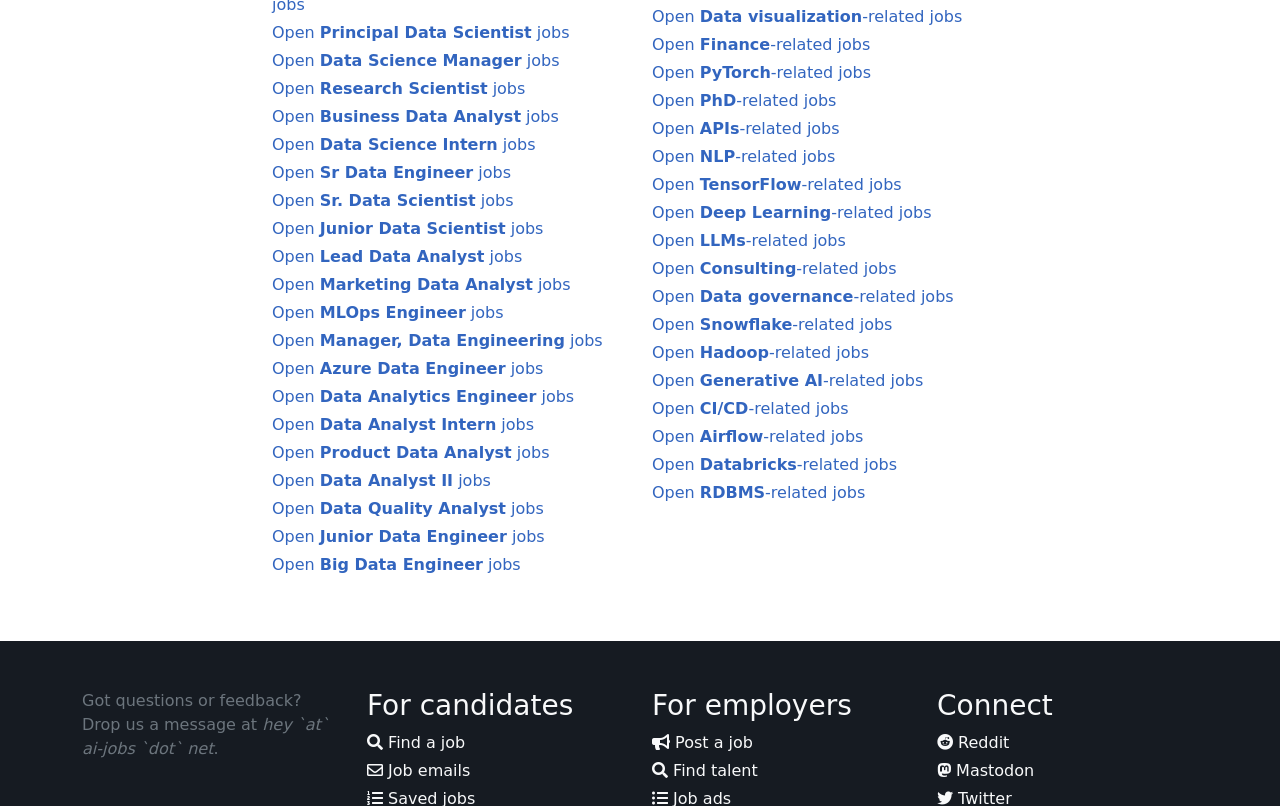How can employers post a job on this webpage? Examine the screenshot and reply using just one word or a brief phrase.

Click 'Post a job' link